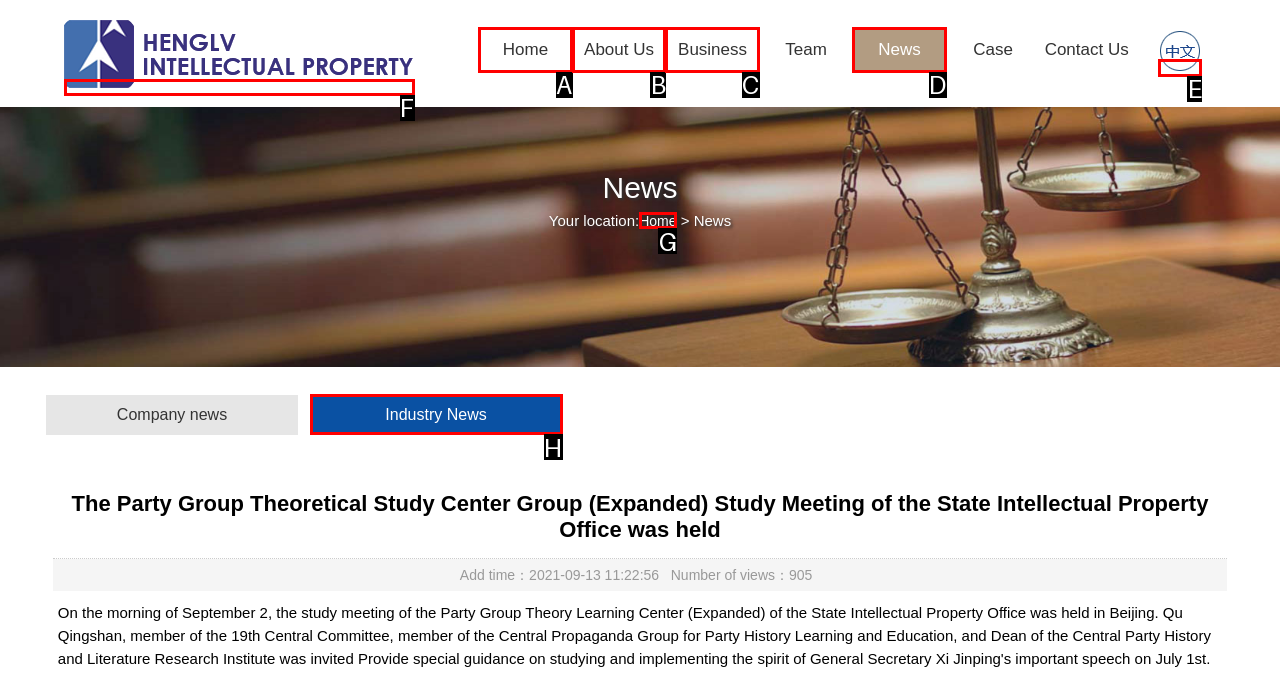Point out the specific HTML element to click to complete this task: Switch to English version Reply with the letter of the chosen option.

E